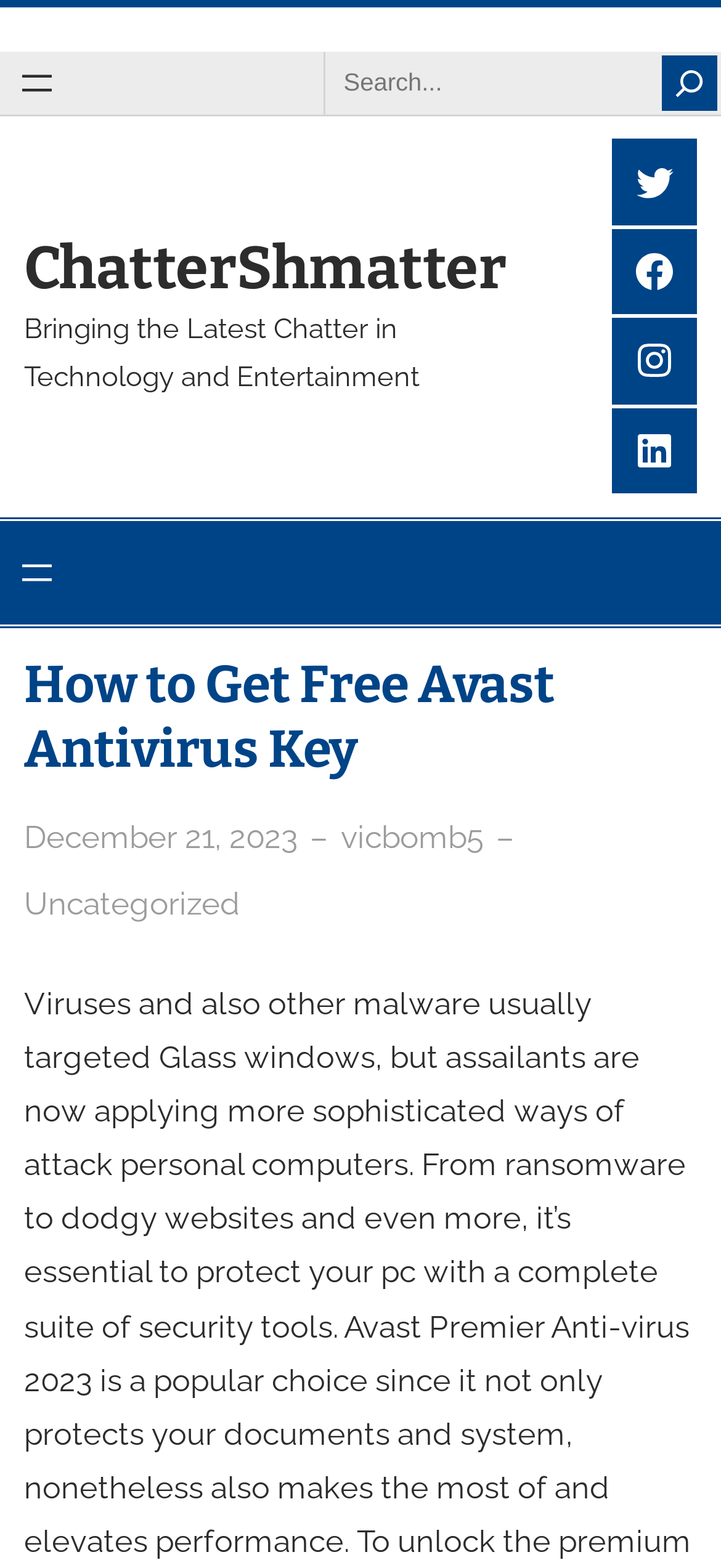Pinpoint the bounding box coordinates of the element to be clicked to execute the instruction: "Check the latest post date".

[0.033, 0.522, 0.412, 0.545]